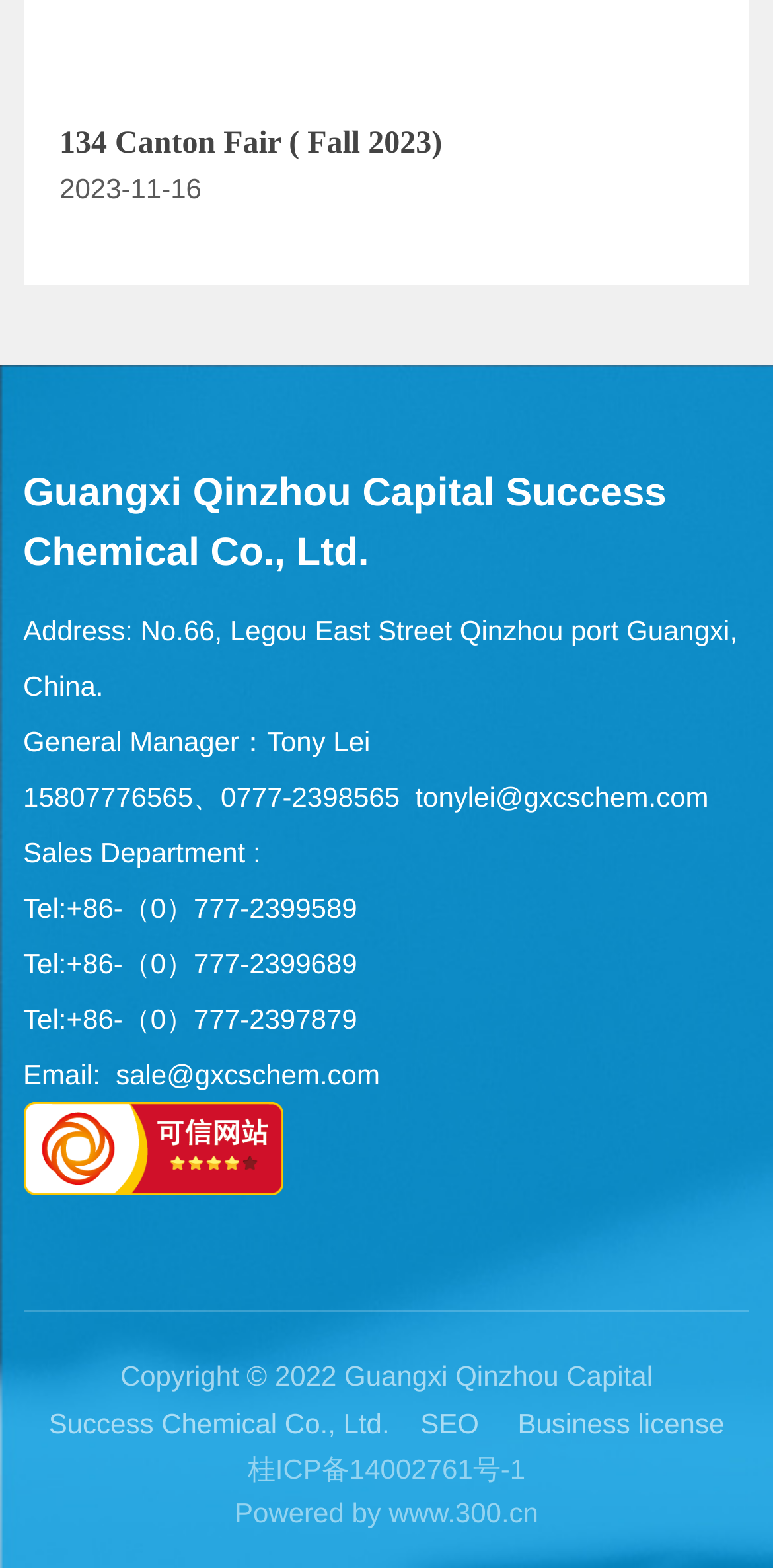Identify the bounding box coordinates of the region that needs to be clicked to carry out this instruction: "Send an email to sale@gxcschem.com". Provide these coordinates as four float numbers ranging from 0 to 1, i.e., [left, top, right, bottom].

[0.14, 0.675, 0.491, 0.695]